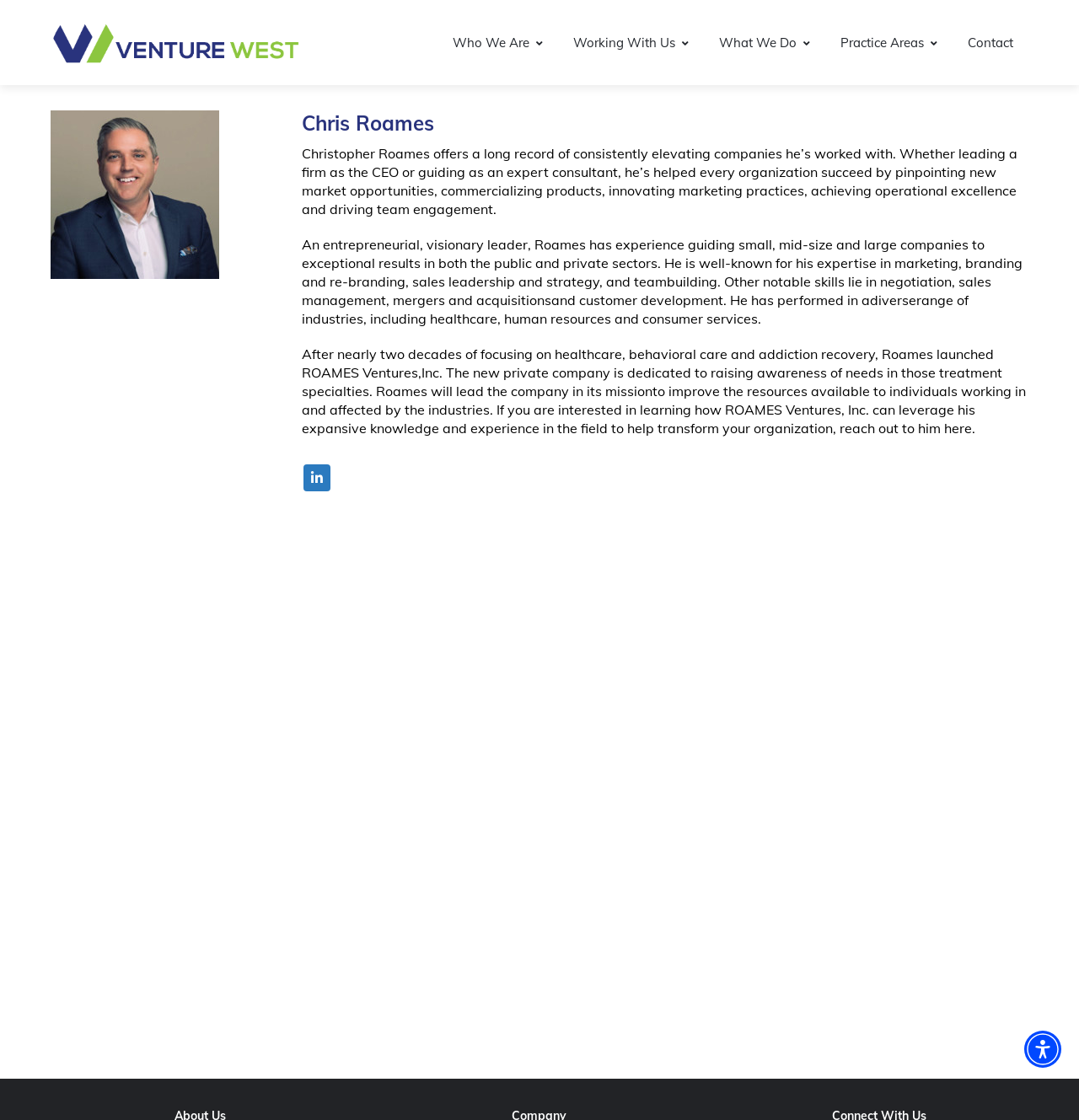Indicate the bounding box coordinates of the element that needs to be clicked to satisfy the following instruction: "View Chris Roames' social media profile". The coordinates should be four float numbers between 0 and 1, i.e., [left, top, right, bottom].

[0.281, 0.415, 0.306, 0.439]